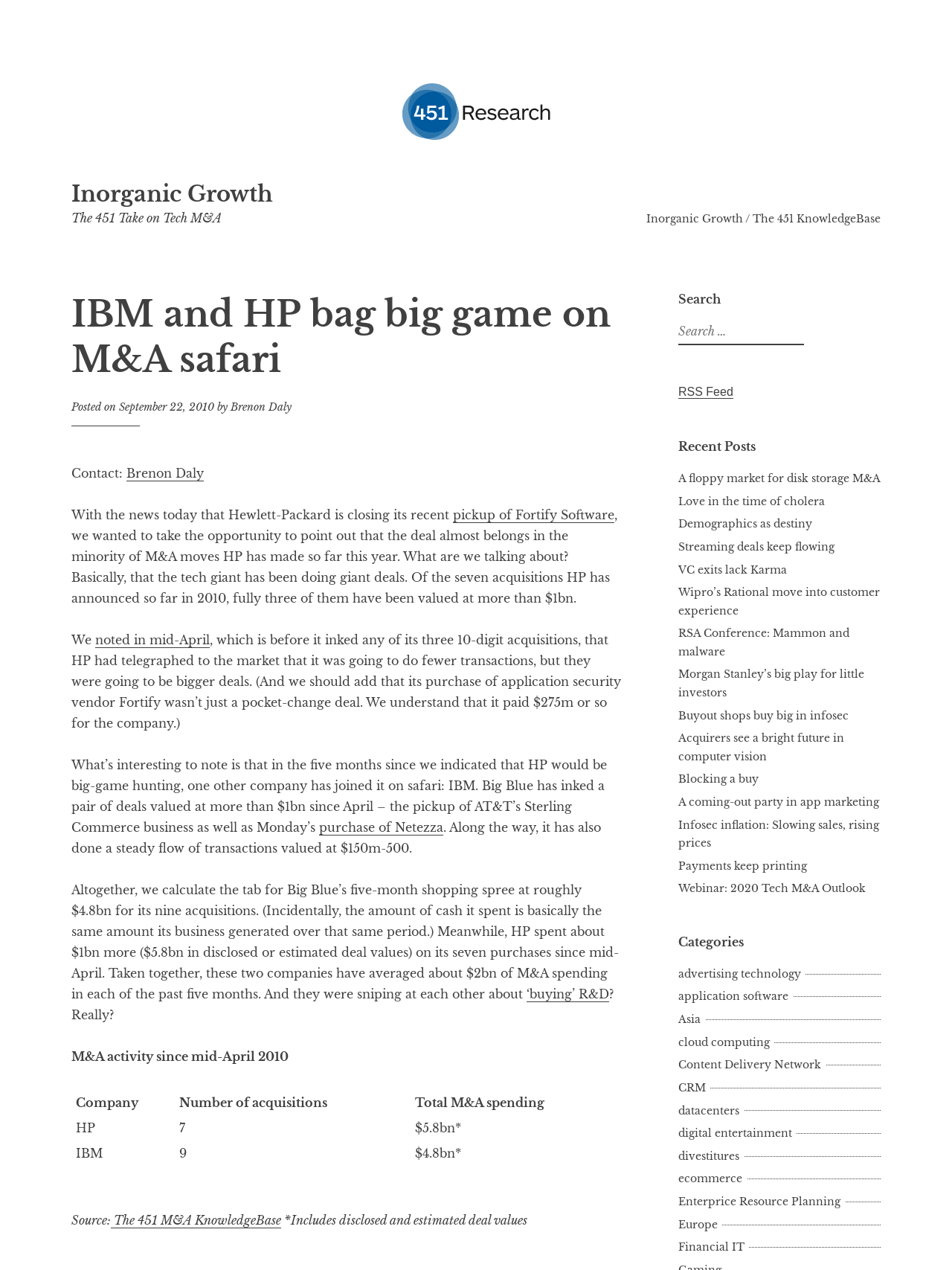Determine the bounding box coordinates of the clickable area required to perform the following instruction: "Read the recent post 'A floppy market for disk storage M&A'". The coordinates should be represented as four float numbers between 0 and 1: [left, top, right, bottom].

[0.712, 0.371, 0.925, 0.382]